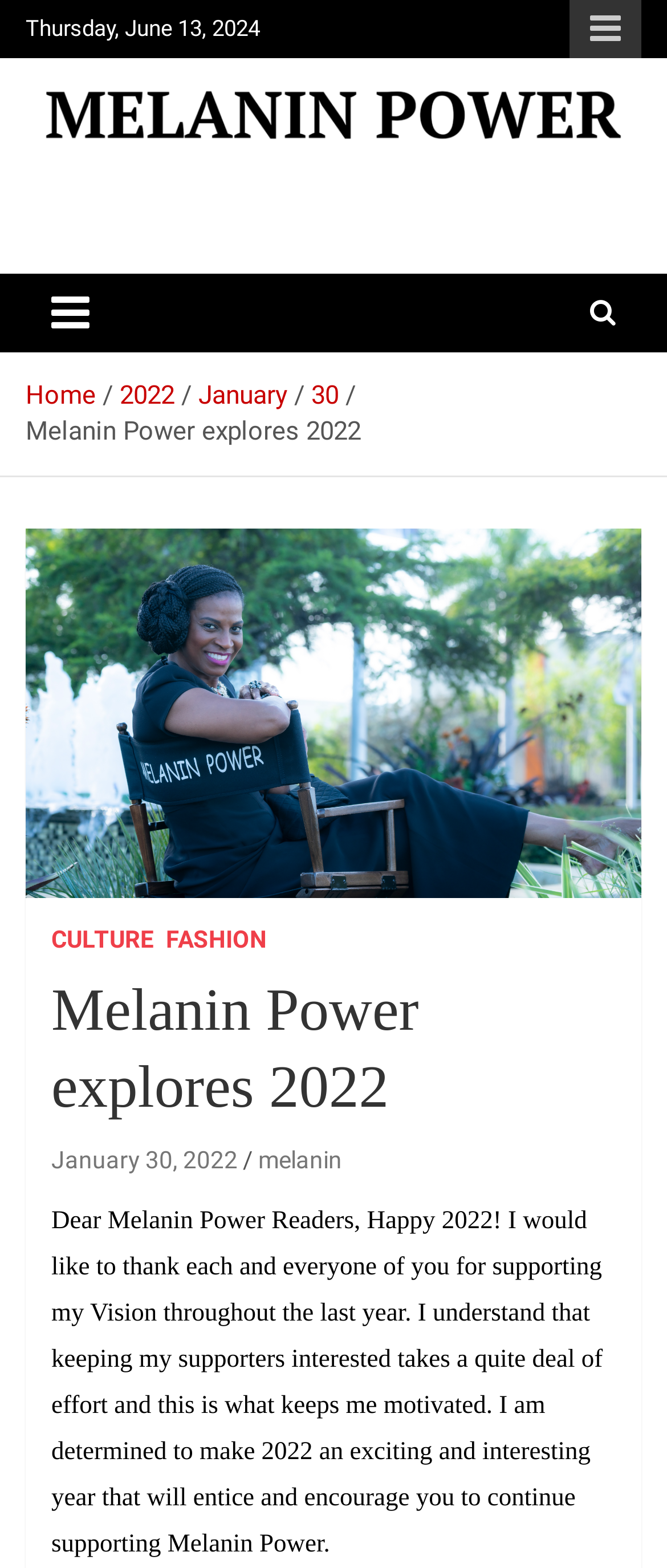What is the author thanking the readers for?
Please respond to the question with a detailed and informative answer.

The author expresses gratitude to the readers for supporting their vision throughout the last year, which implies that the readers have been loyal and supportive of the blog's content and mission.